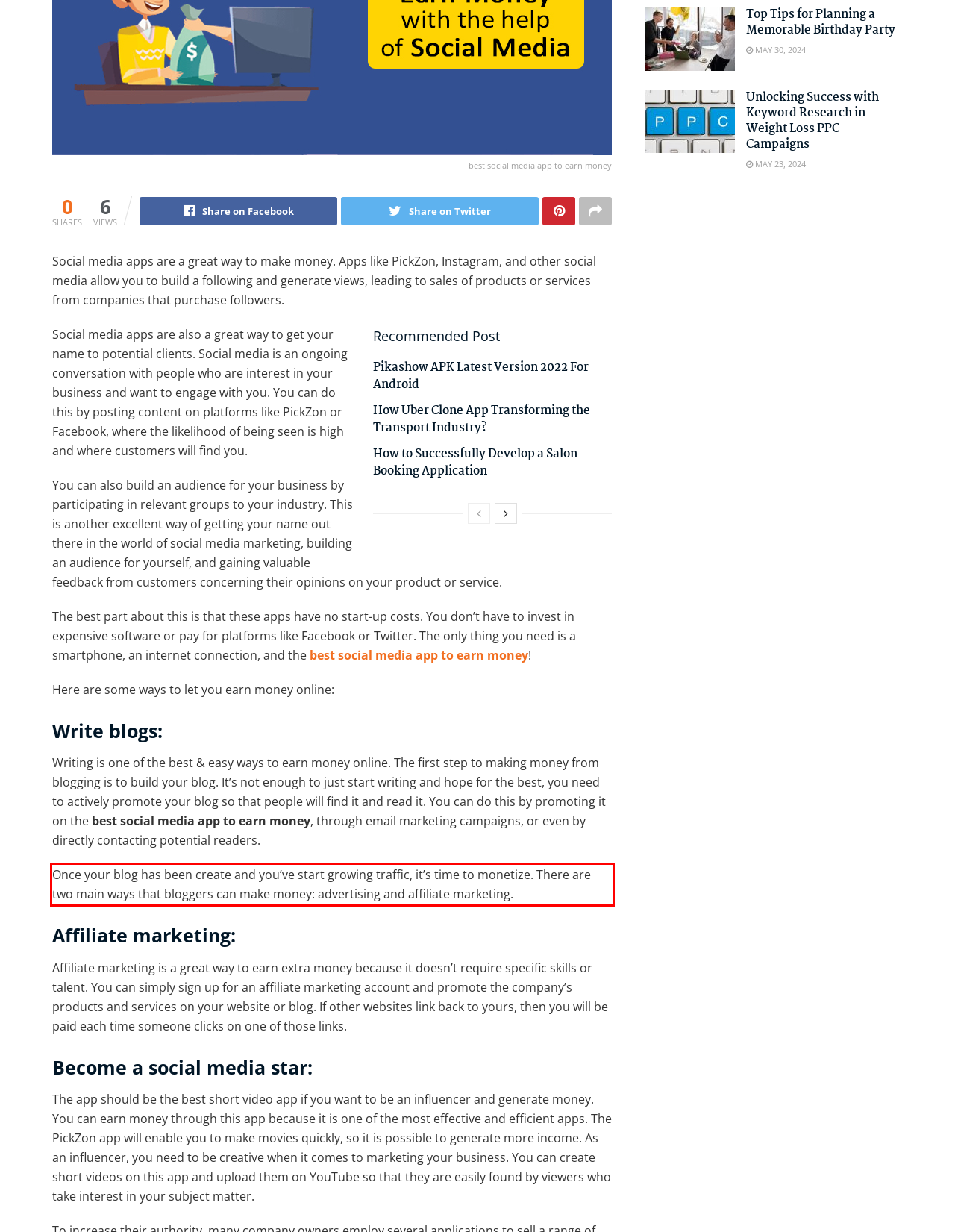Please analyze the screenshot of a webpage and extract the text content within the red bounding box using OCR.

Once your blog has been create and you’ve start growing traffic, it’s time to monetize. There are two main ways that bloggers can make money: advertising and affiliate marketing.